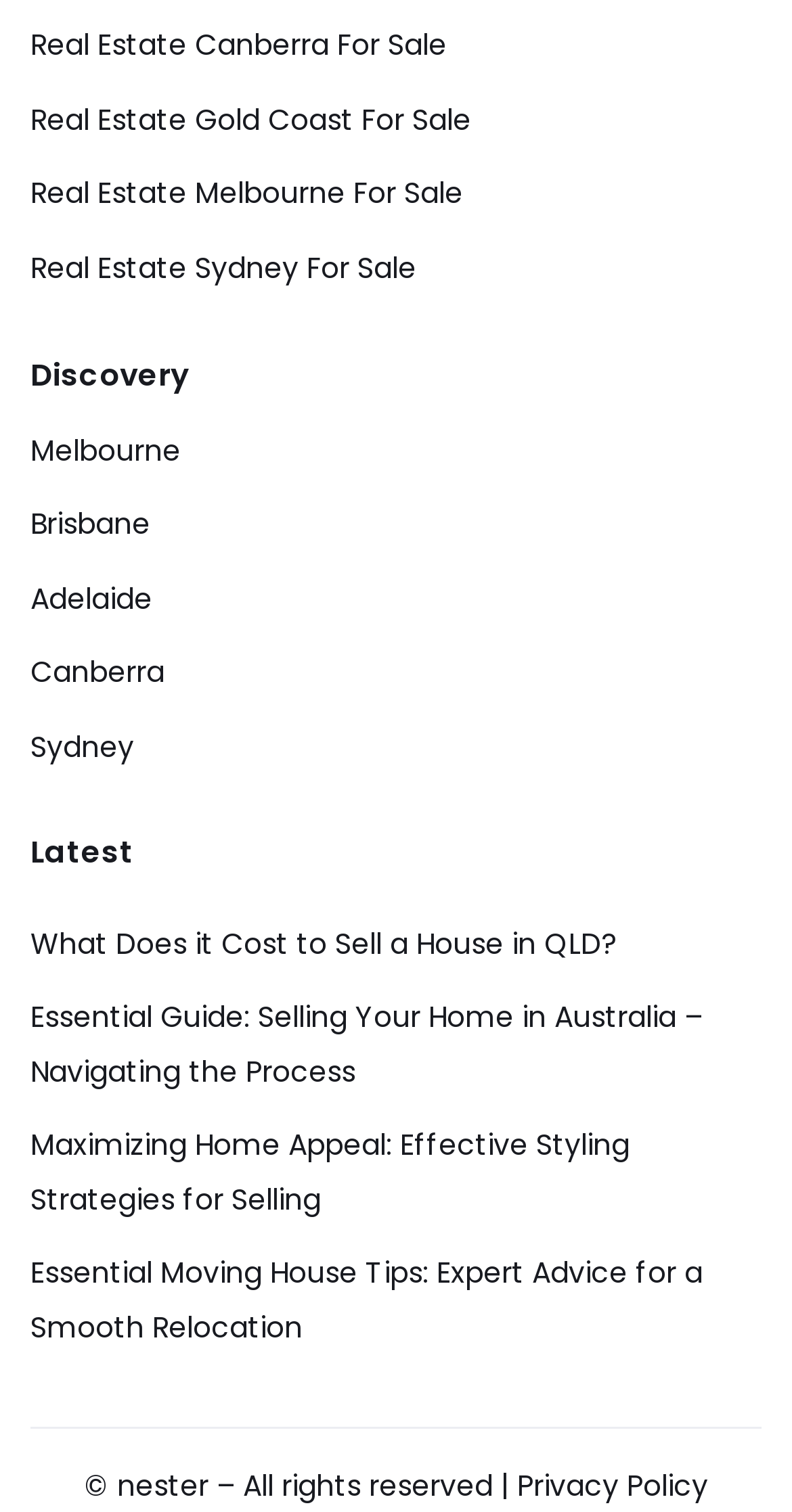Can you find the bounding box coordinates for the element to click on to achieve the instruction: "Read the essential guide to selling your home in Australia"?

[0.038, 0.659, 0.887, 0.722]